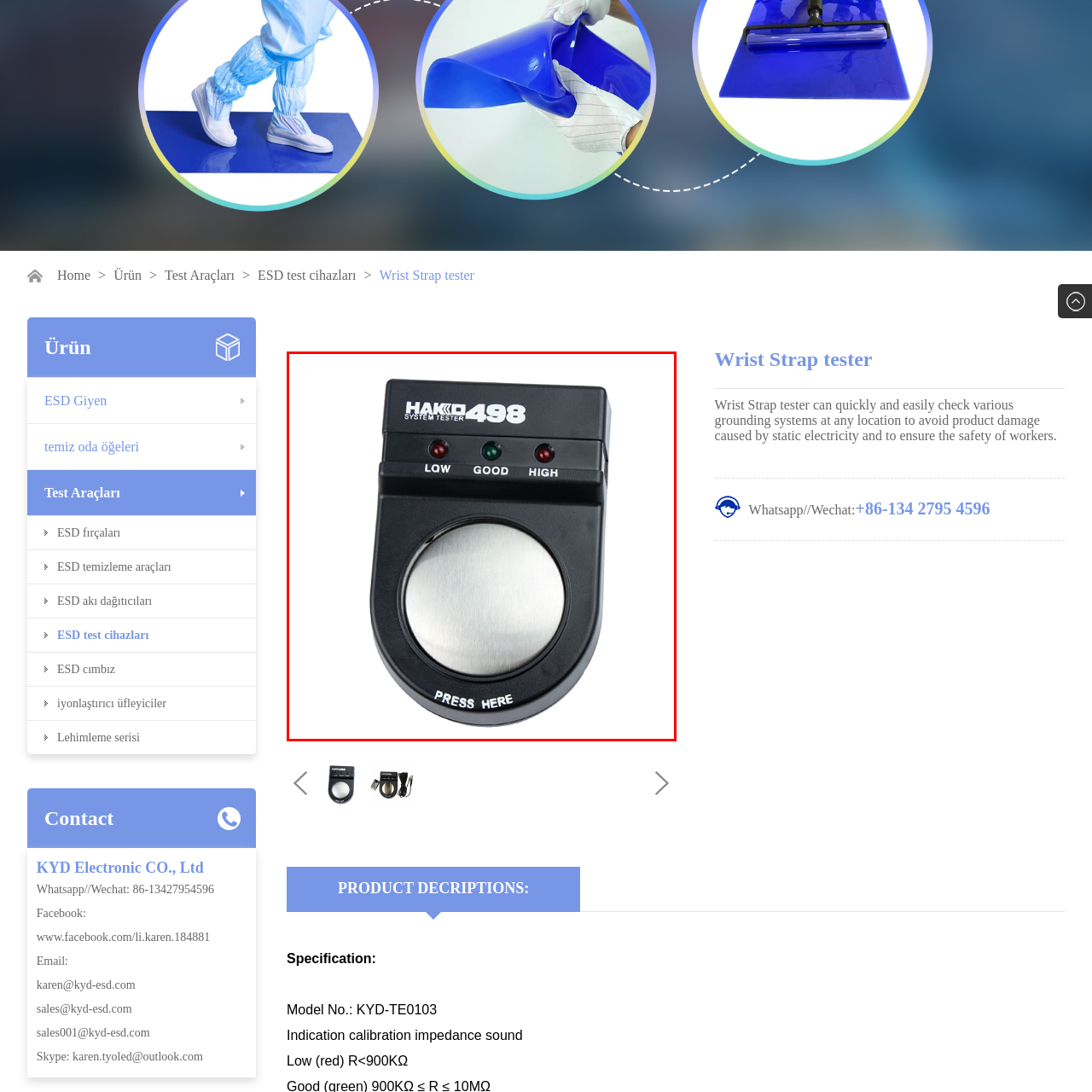View the element within the red boundary, Where should the user press to activate the tester? 
Deliver your response in one word or phrase.

Circular metallic button